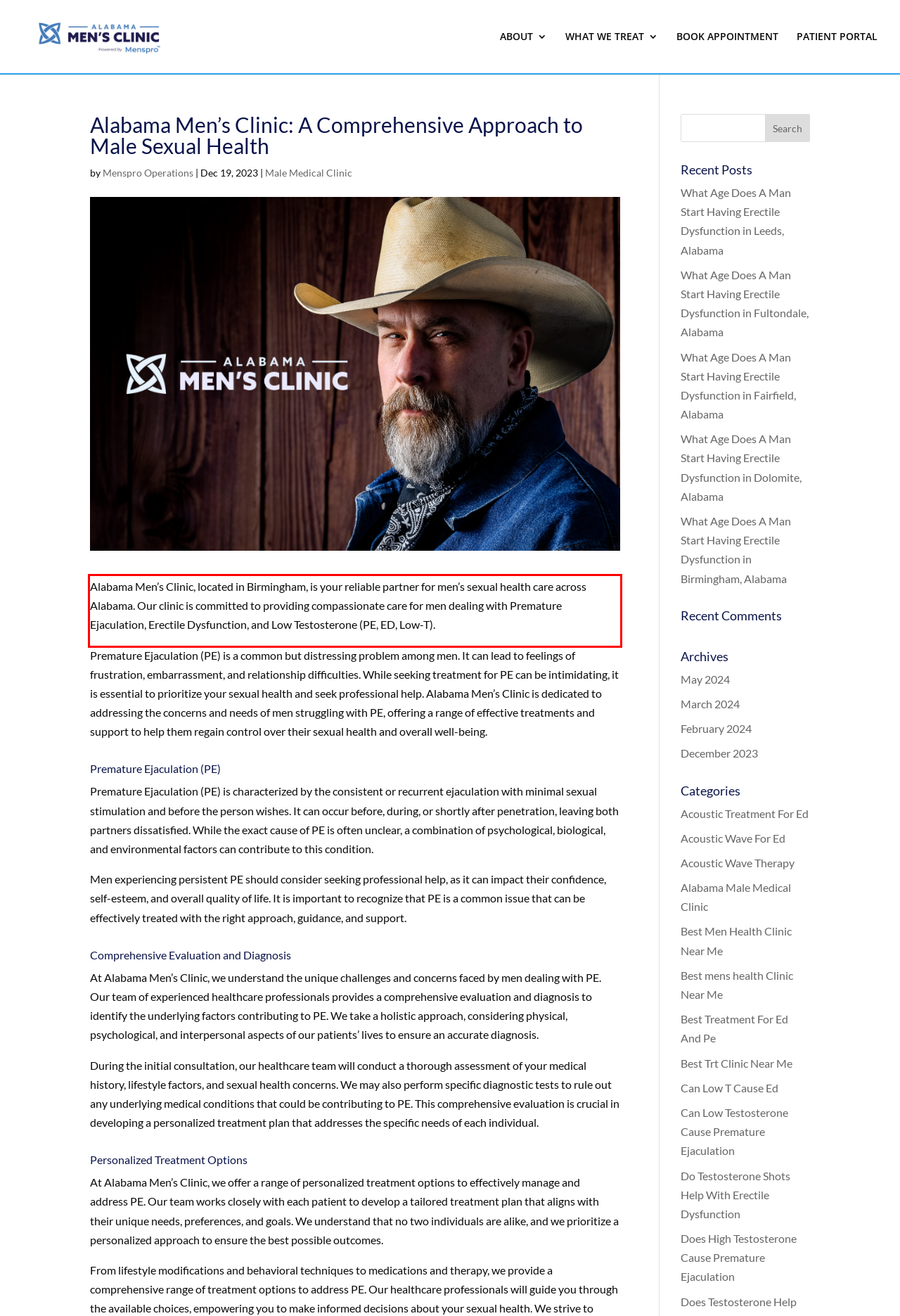Examine the screenshot of the webpage, locate the red bounding box, and generate the text contained within it.

Alabama Men’s Clinic, located in Birmingham, is your reliable partner for men’s sexual health care across Alabama. Our clinic is committed to providing compassionate care for men dealing with Premature Ejaculation, Erectile Dysfunction, and Low Testosterone (PE, ED, Low-T).